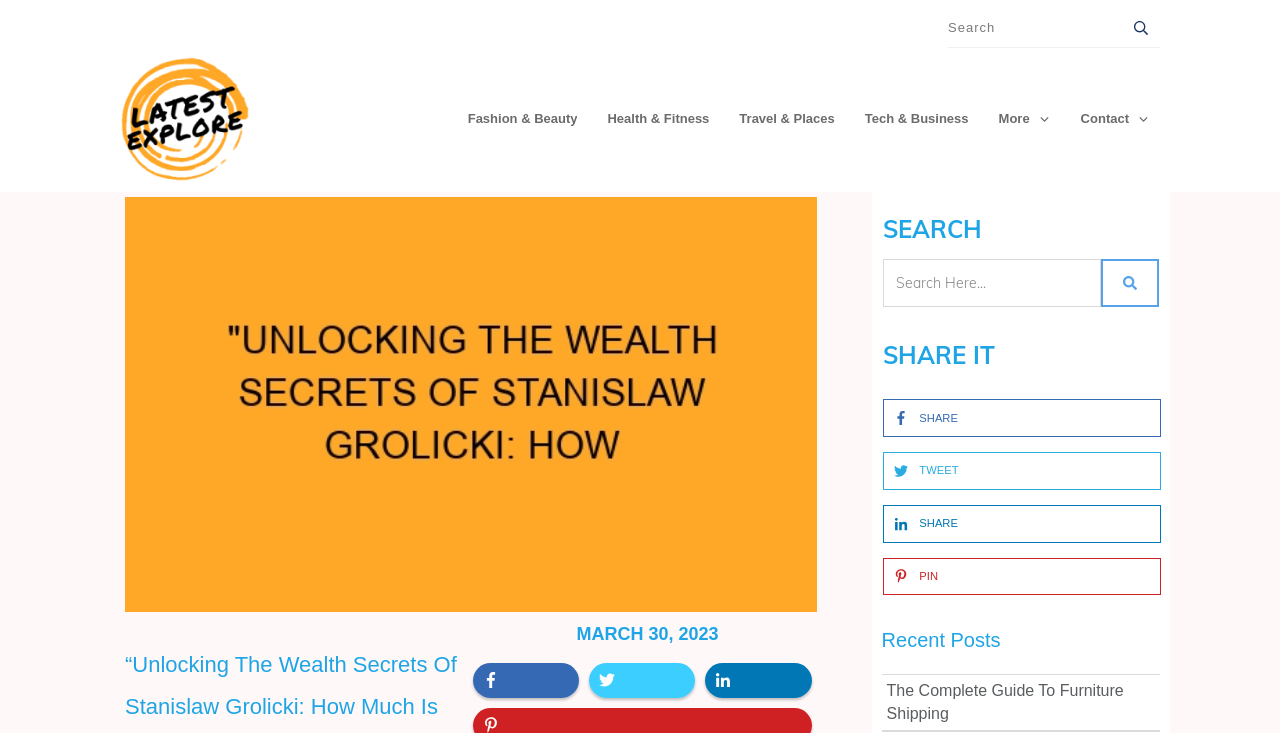Find the bounding box coordinates of the clickable region needed to perform the following instruction: "Search for something". The coordinates should be provided as four float numbers between 0 and 1, i.e., [left, top, right, bottom].

[0.741, 0.018, 0.906, 0.057]